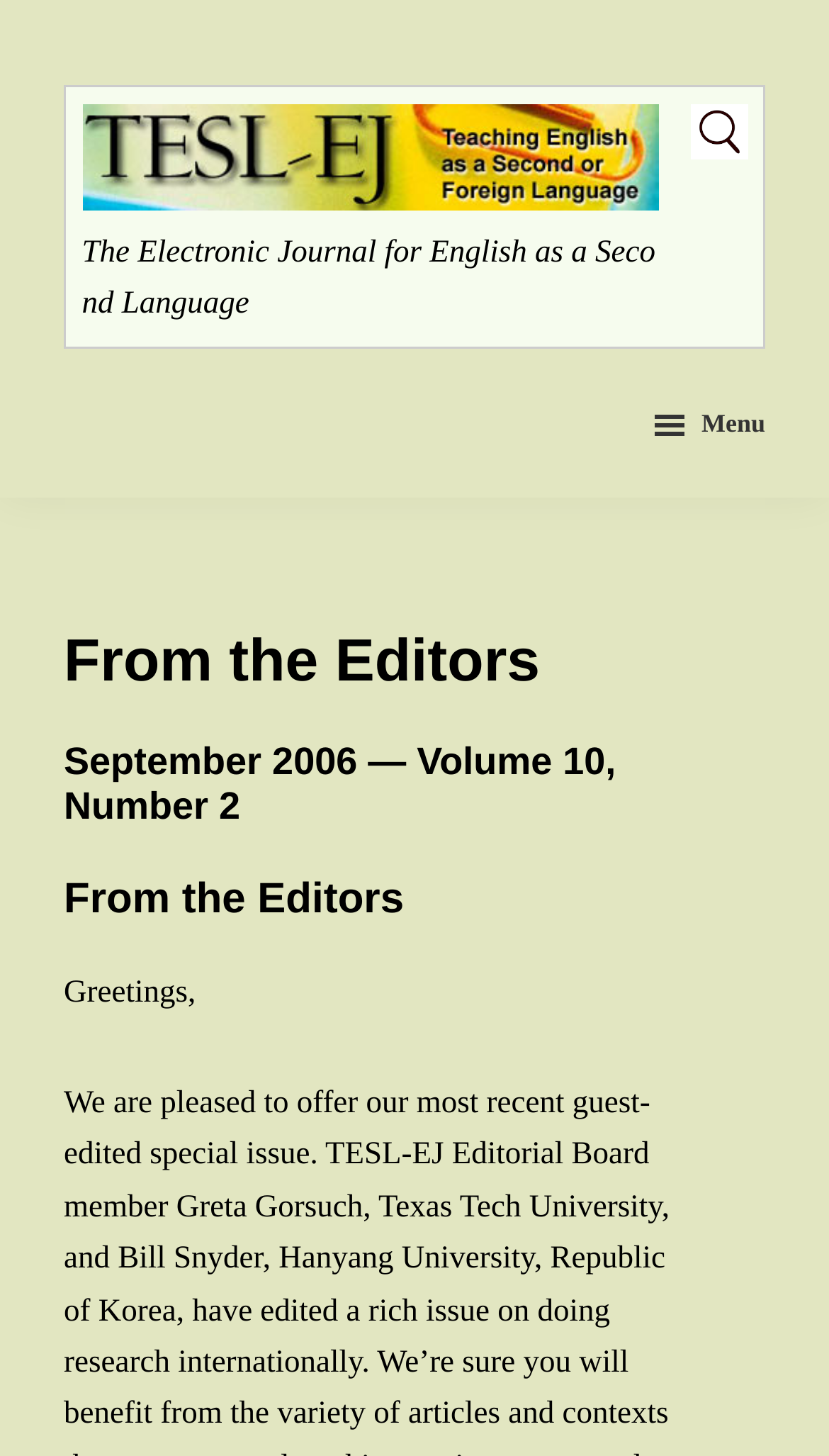Answer with a single word or phrase: 
What is the logo of the website?

The Electronic Journal for English as a Second Language